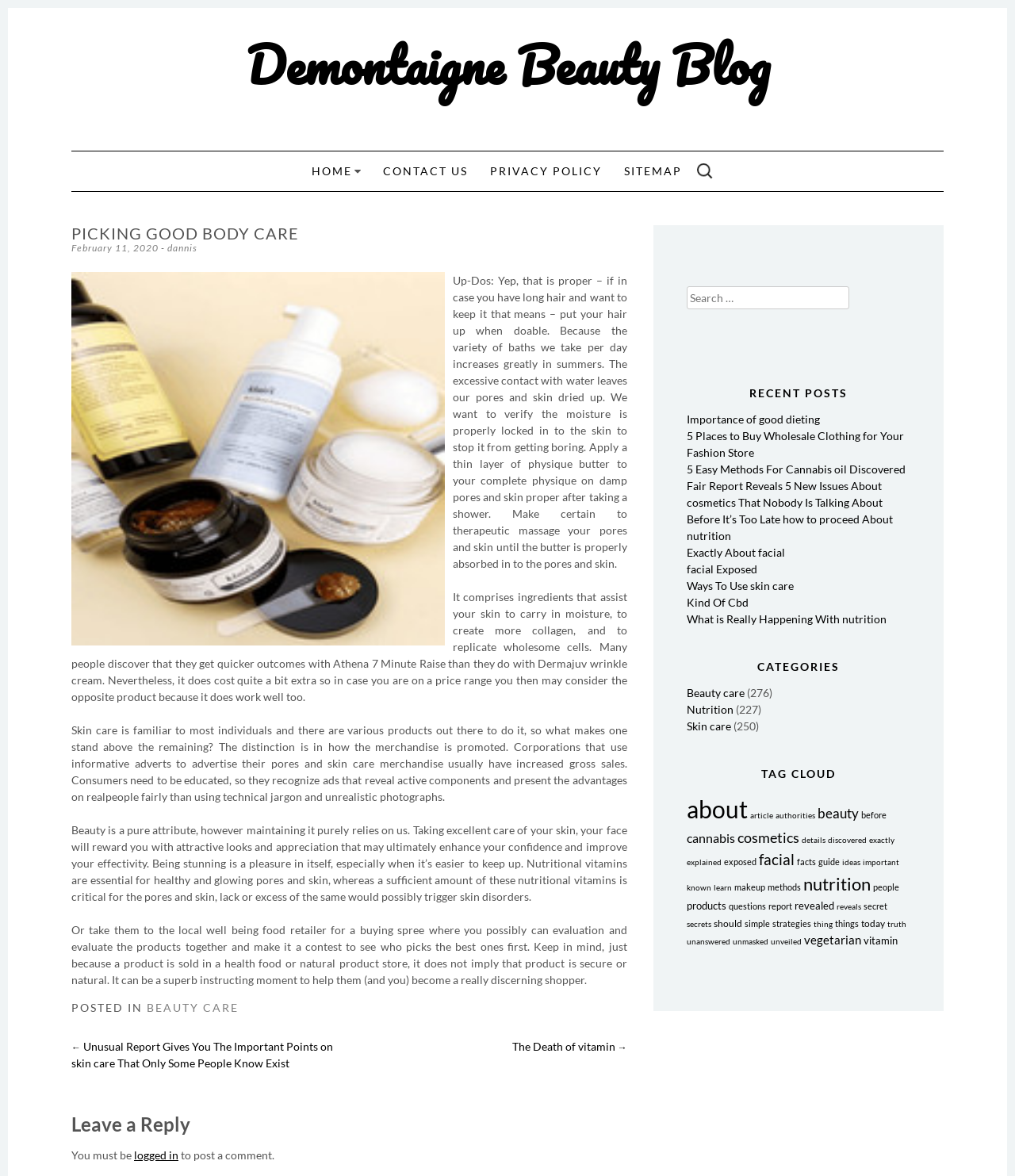What is the importance of nutrition for skin care?
Look at the webpage screenshot and answer the question with a detailed explanation.

The blog post emphasizes the importance of nutrition for skin care, stating that vitamins are essential for healthy and glowing skin, and that a sufficient amount of these vitamins is critical for the skin.